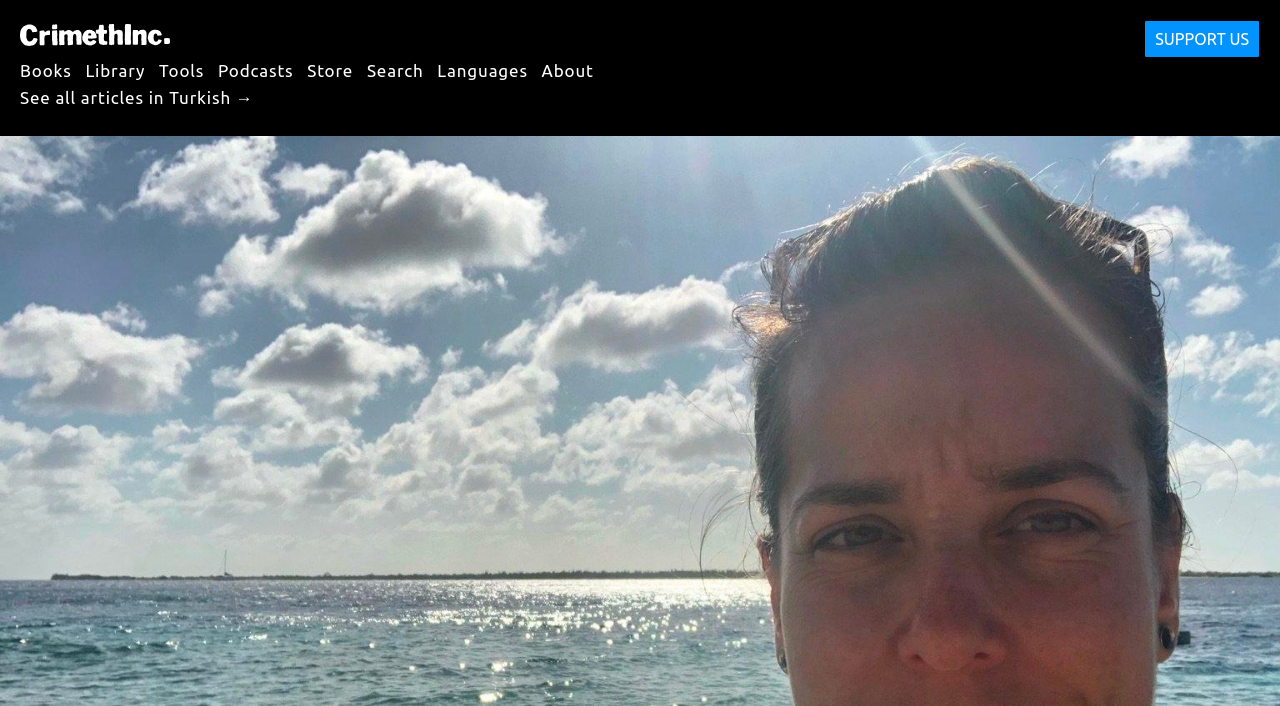Please identify the bounding box coordinates of the area that needs to be clicked to follow this instruction: "support the website".

[0.894, 0.028, 0.984, 0.082]